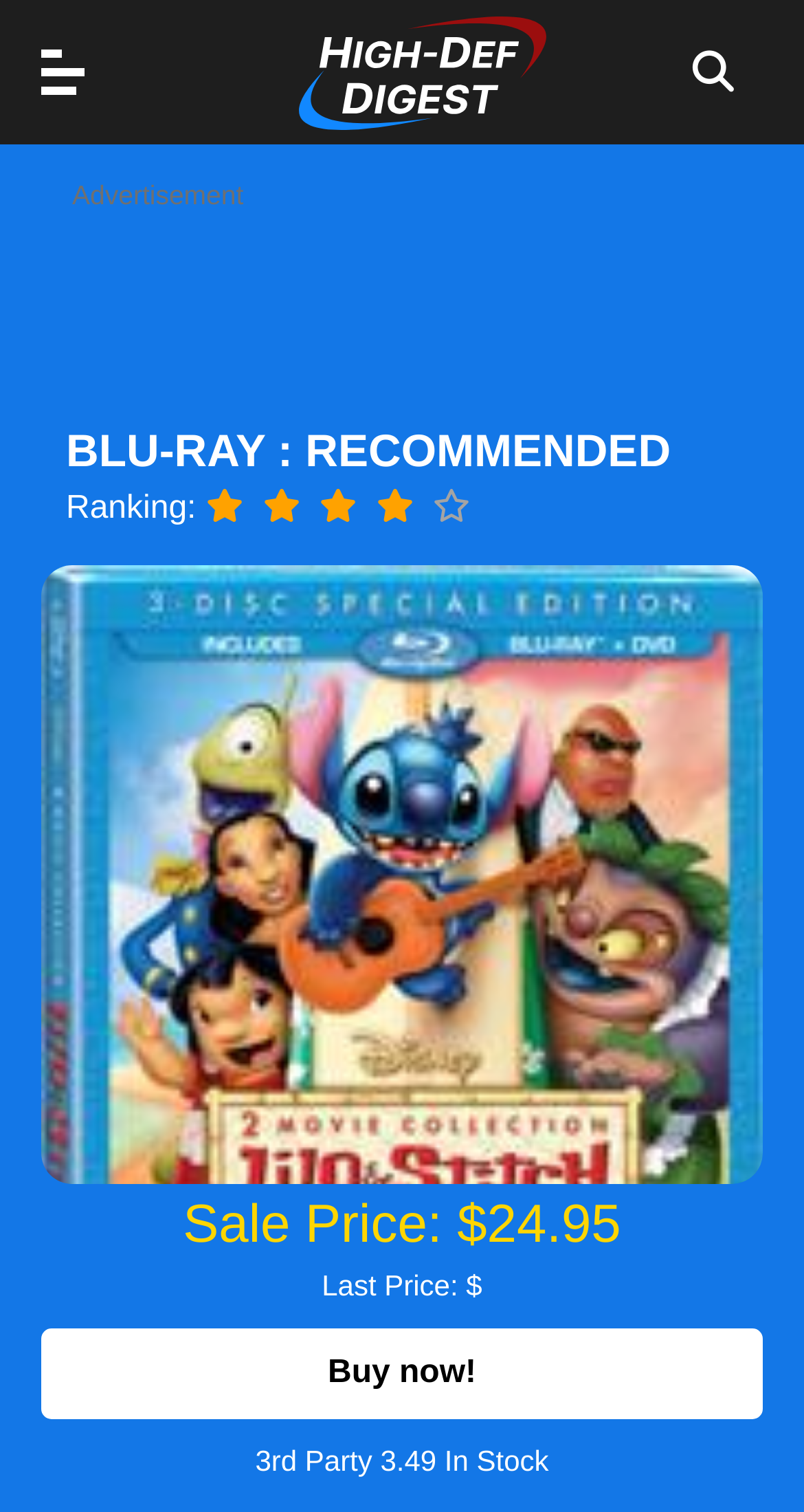Identify and extract the main heading from the webpage.

Lilo & Stitch / Lilo & Stitch 2: Stitch Has A Glitch